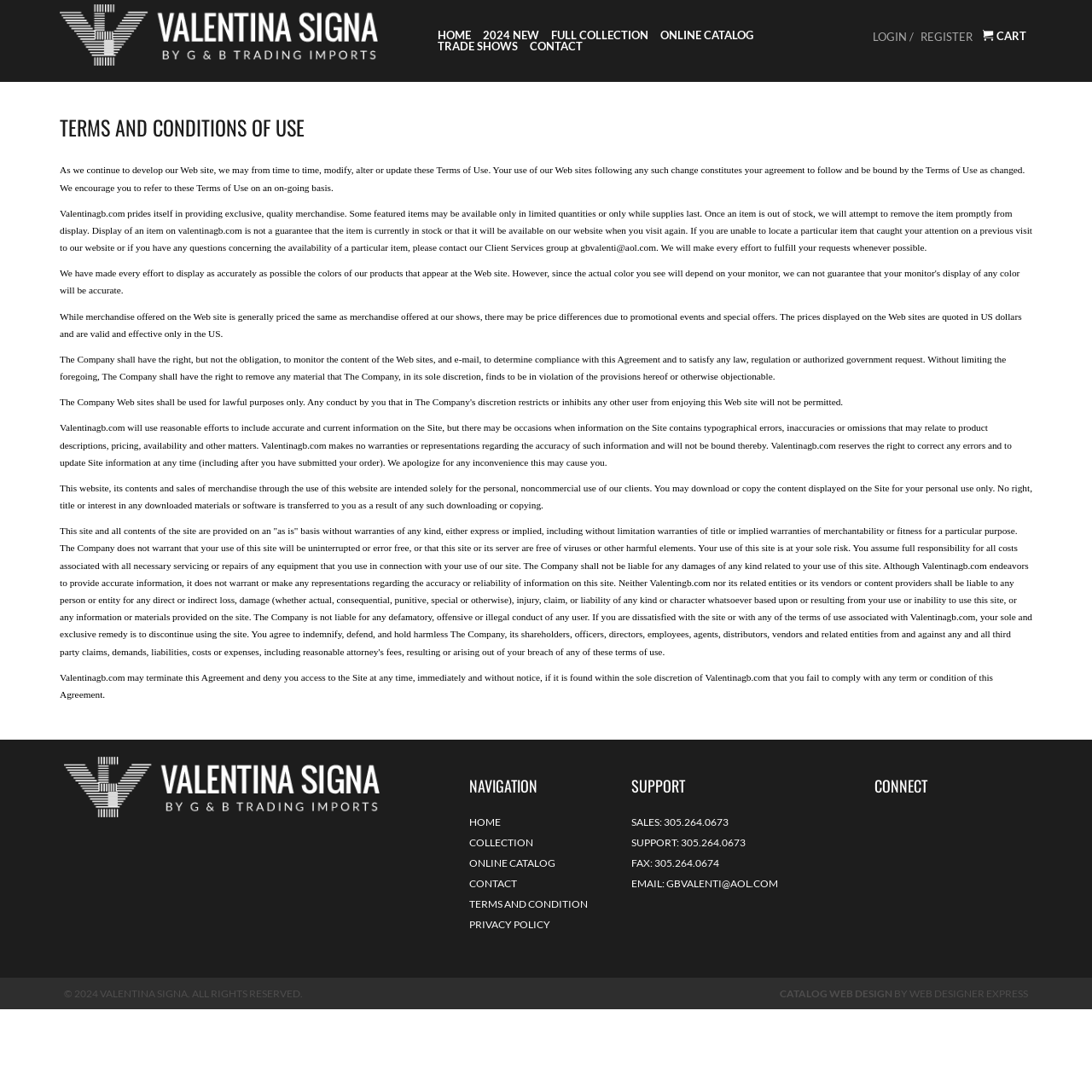Provide the bounding box for the UI element matching this description: "2024 New".

[0.437, 0.027, 0.499, 0.038]